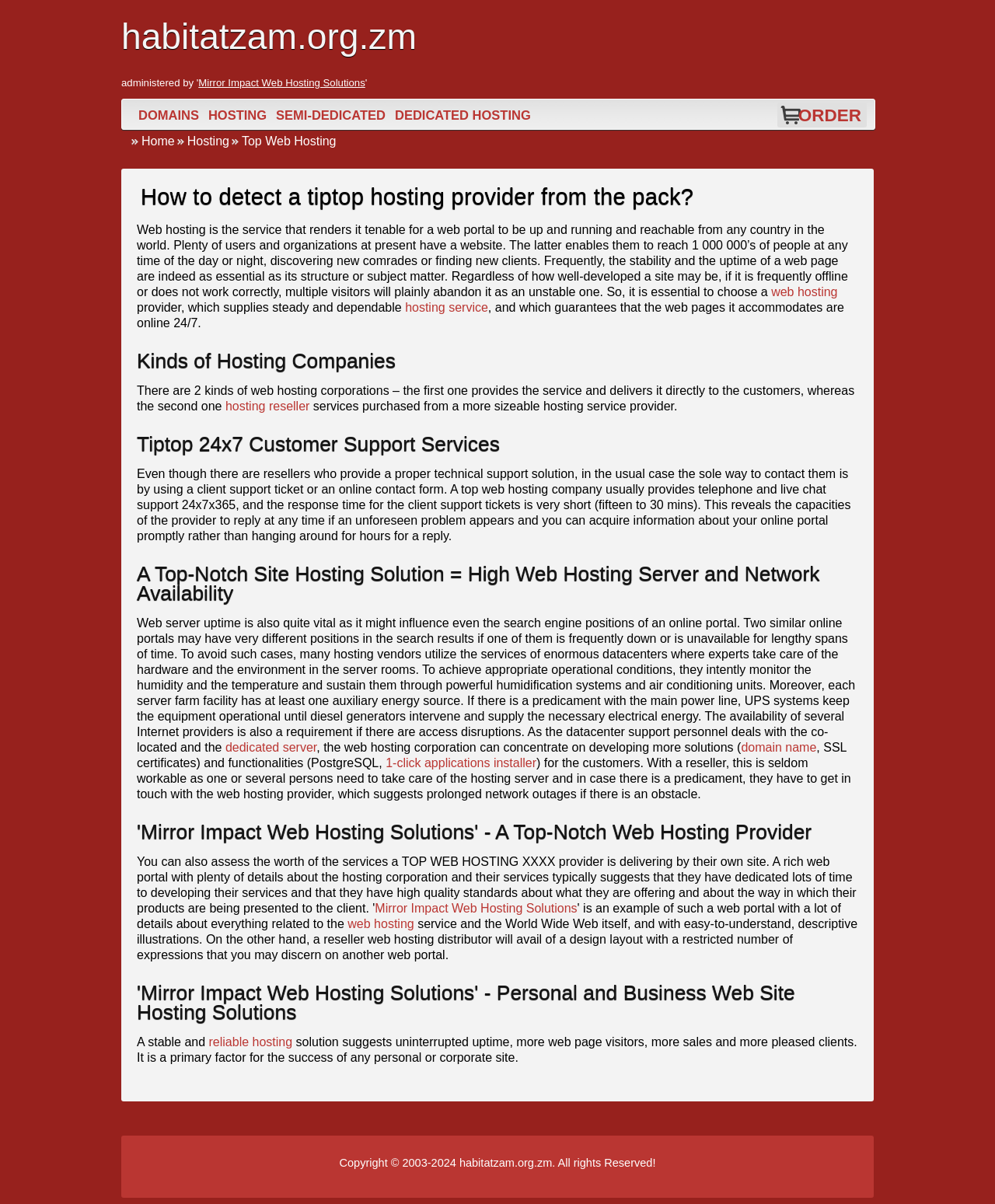Produce an elaborate caption capturing the essence of the webpage.

This webpage is about the characteristics of a top-notch web page hosting firm. At the top, there is a header section with the title "Top-of-the-line web space hosting" and a heading "habitatzam.org.zm". Below the header, there are several links, including "Mirror Impact Web Hosting Solutions", "DOMAINS", "HOSTING", "SEMI-DEDICATED", "DEDICATED HOSTING", and "ORDER", which are aligned horizontally and take up about half of the screen width.

Underneath the links, there is a section with a heading "How to detect a tiptop hosting provider from the pack?" followed by a long paragraph of text that discusses the importance of web hosting and how to choose a reliable provider. The text is divided into several sections with headings, including "Kinds of Hosting Companies", "Tiptop 24x7 Customer Support Services", "A Top-Notch Site Hosting Solution = High Web Hosting Server and Network Availability", and "'Mirror Impact Web Hosting Solutions' - A Top-Notch Web Hosting Provider".

Throughout the text, there are several links to related topics, such as "web hosting", "hosting reseller", "dedicated server", "domain name", and "1-click applications installer". The text also mentions the importance of uptime, customer support, and network availability in a web hosting provider.

At the bottom of the page, there is a footer section with a copyright notice that reads "Copyright © 2003-2024 habitatzam.org.zm. All rights Reserved!".